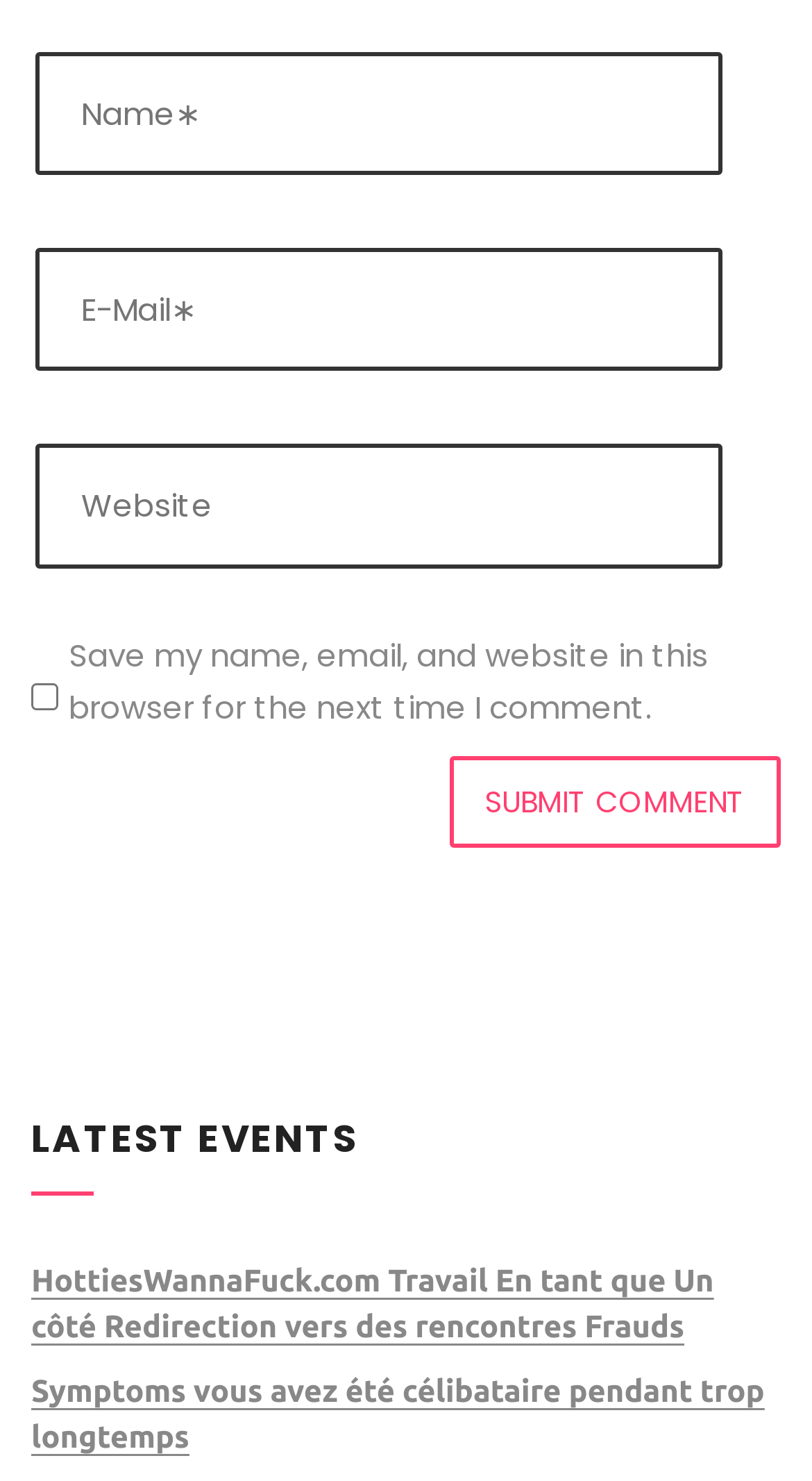What is the purpose of the checkbox?
Refer to the screenshot and answer in one word or phrase.

Save comment information